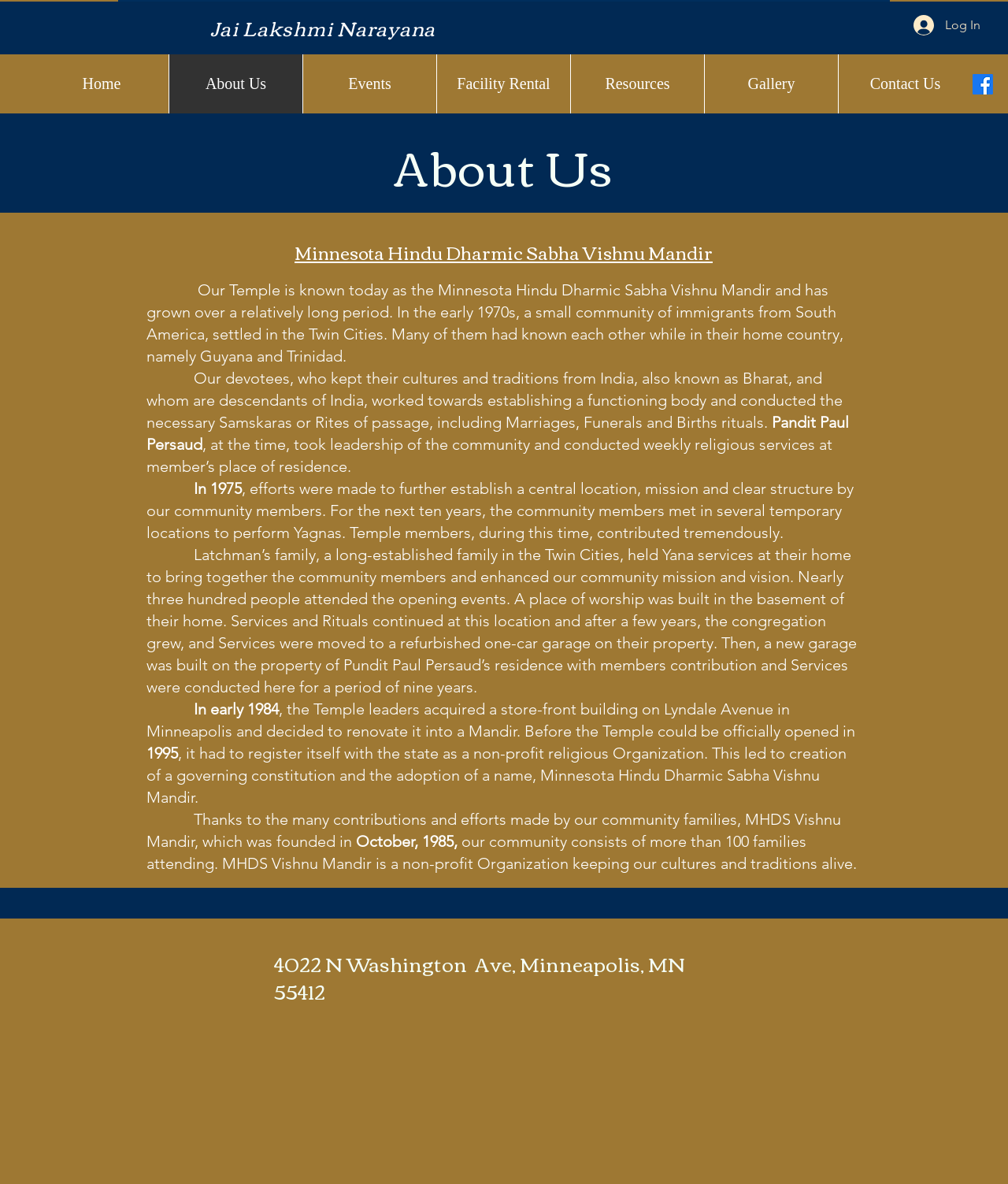Refer to the image and provide an in-depth answer to the question: 
How many families attend the temple?

I found the answer by reading the text on the webpage, specifically the paragraph that mentions that the community consists of more than 100 families attending the temple.